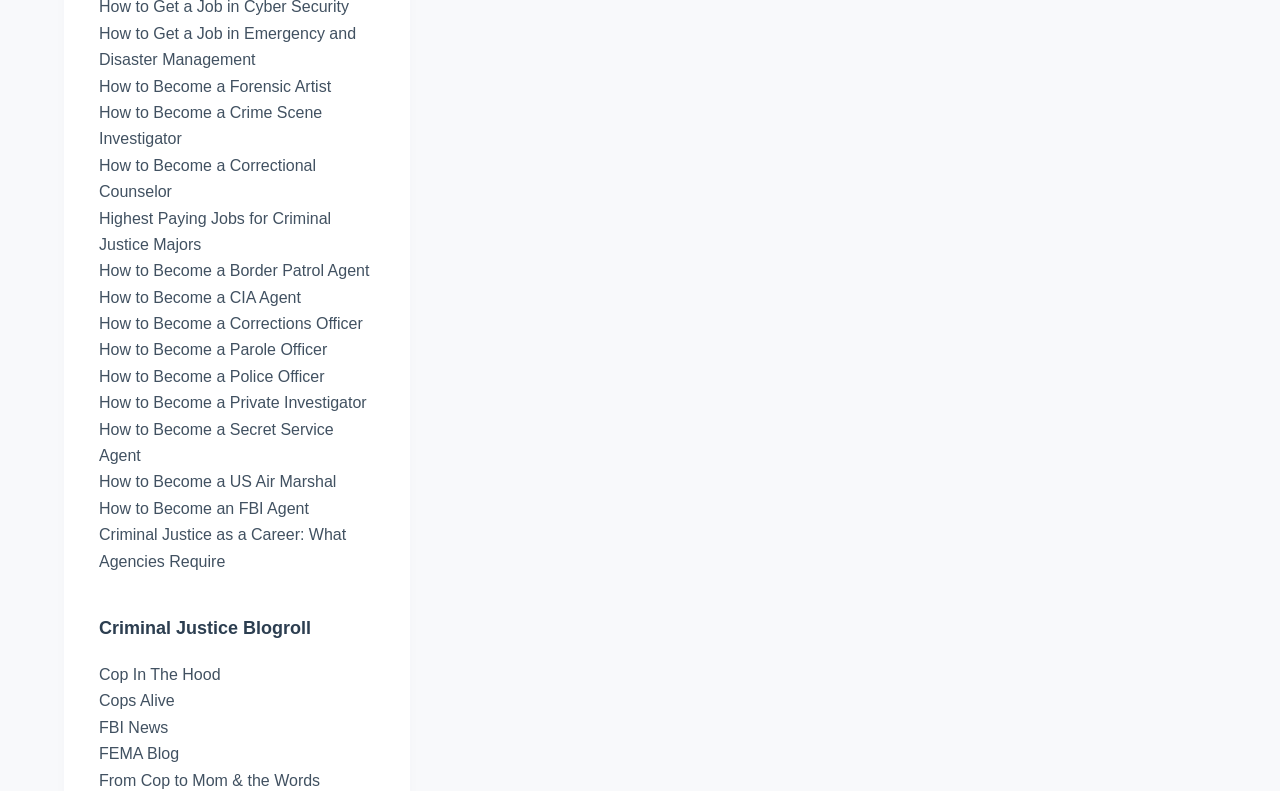Can you specify the bounding box coordinates of the area that needs to be clicked to fulfill the following instruction: "Visit the FEMA blog"?

[0.077, 0.942, 0.14, 0.964]